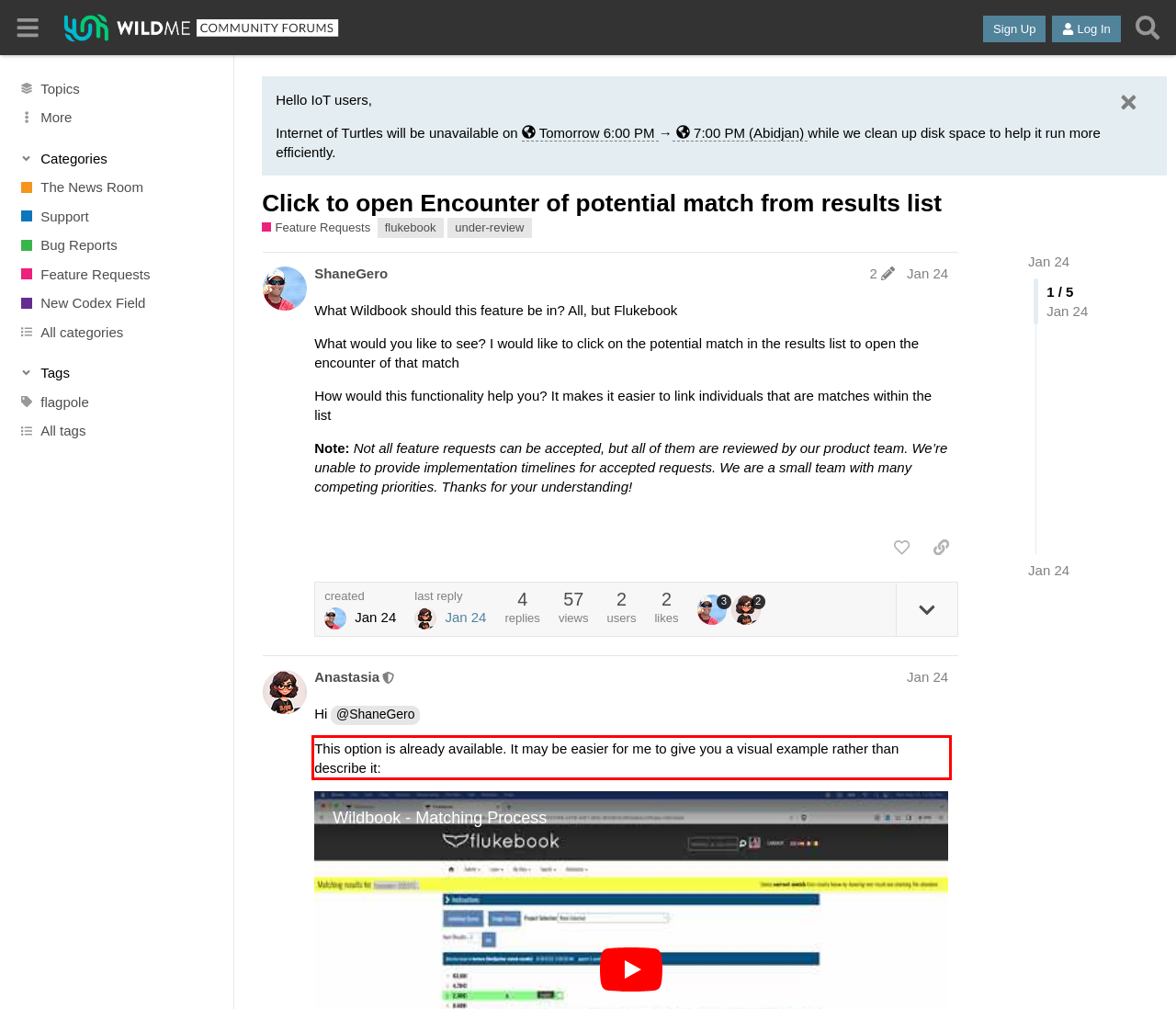From the provided screenshot, extract the text content that is enclosed within the red bounding box.

This option is already available. It may be easier for me to give you a visual example rather than describe it: